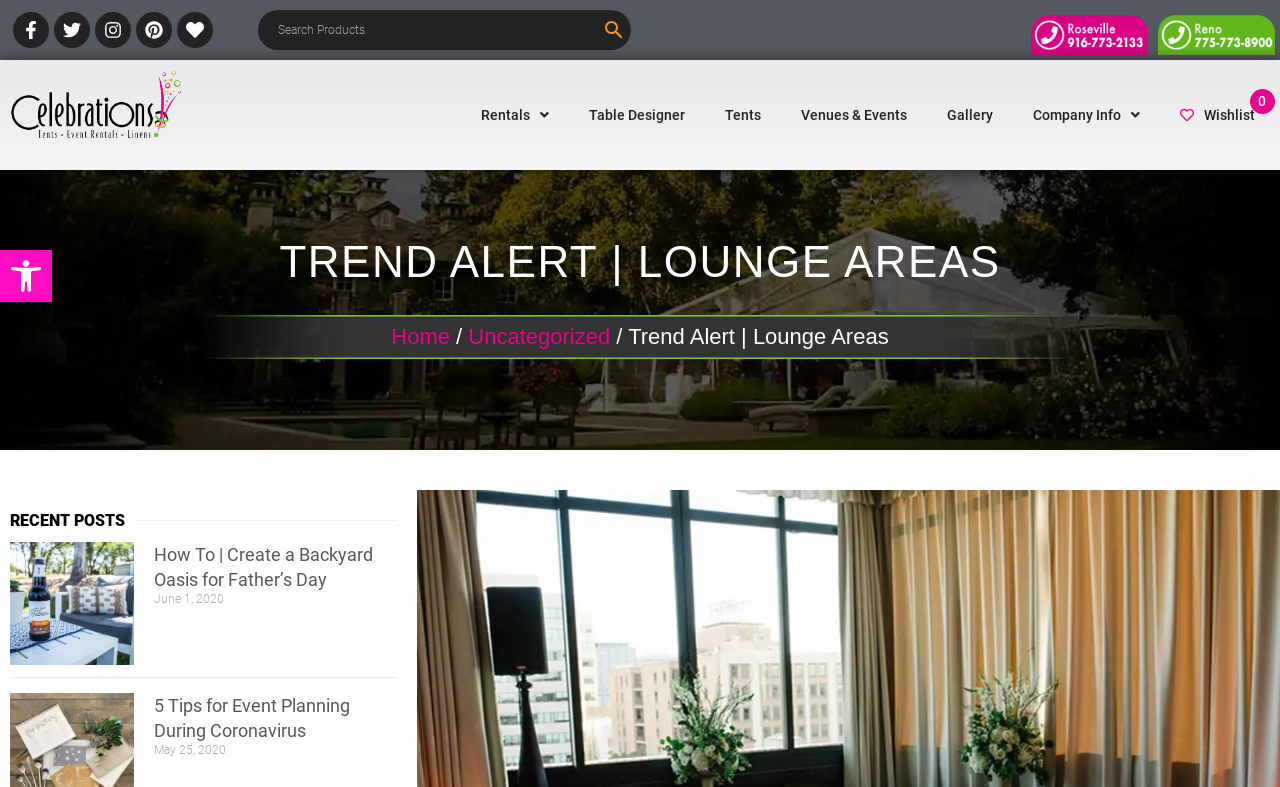Determine the bounding box coordinates of the UI element that matches the following description: "Company Info". The coordinates should be four float numbers between 0 and 1 in the format [left, top, right, bottom].

[0.791, 0.076, 0.906, 0.217]